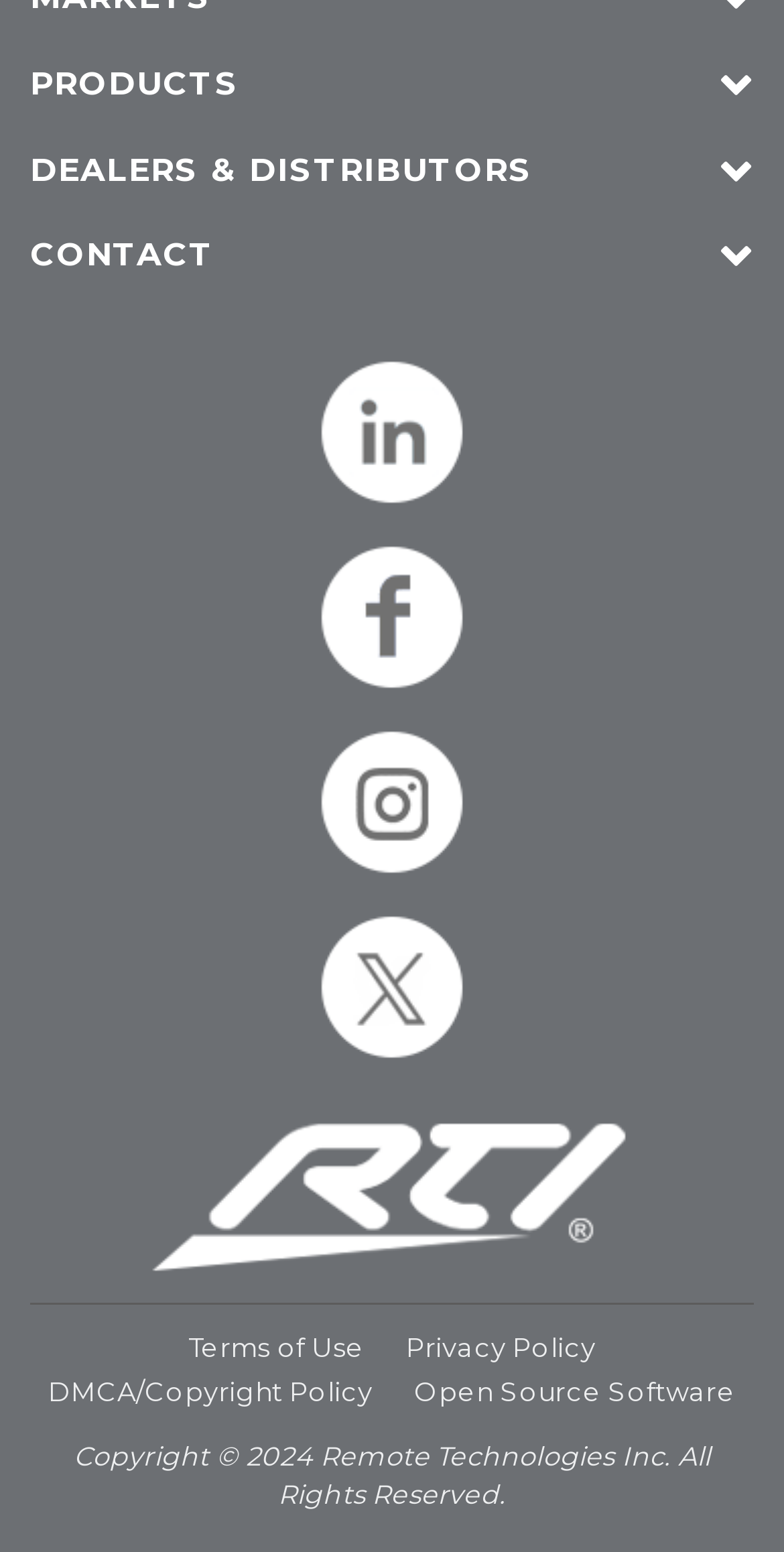Respond to the question below with a single word or phrase: What are the main categories on this website?

Products, Dealers & Distributors, Contact